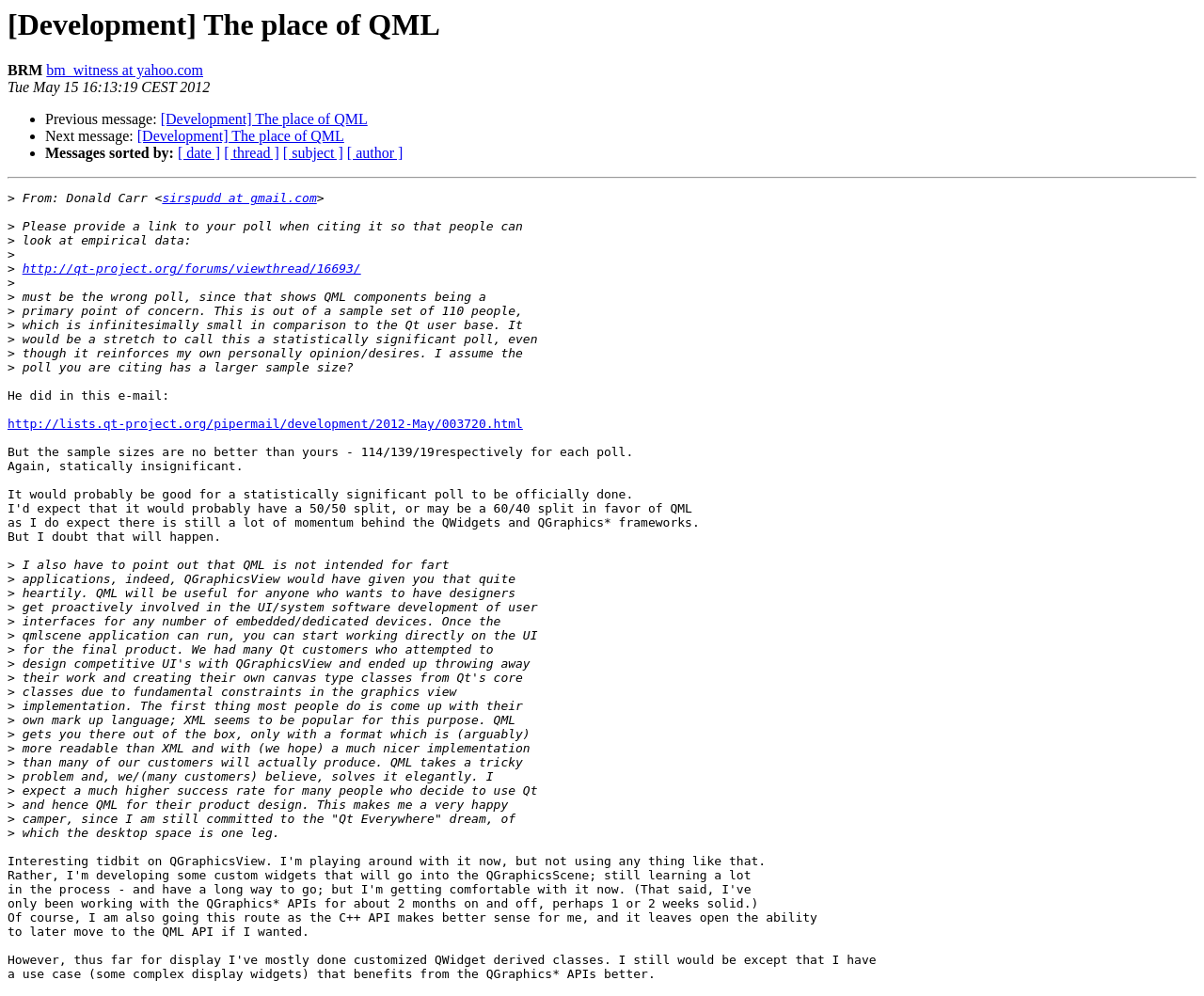Answer this question in one word or a short phrase: What is the link provided in the email?

http://qt-project.org/forums/viewthread/16693/